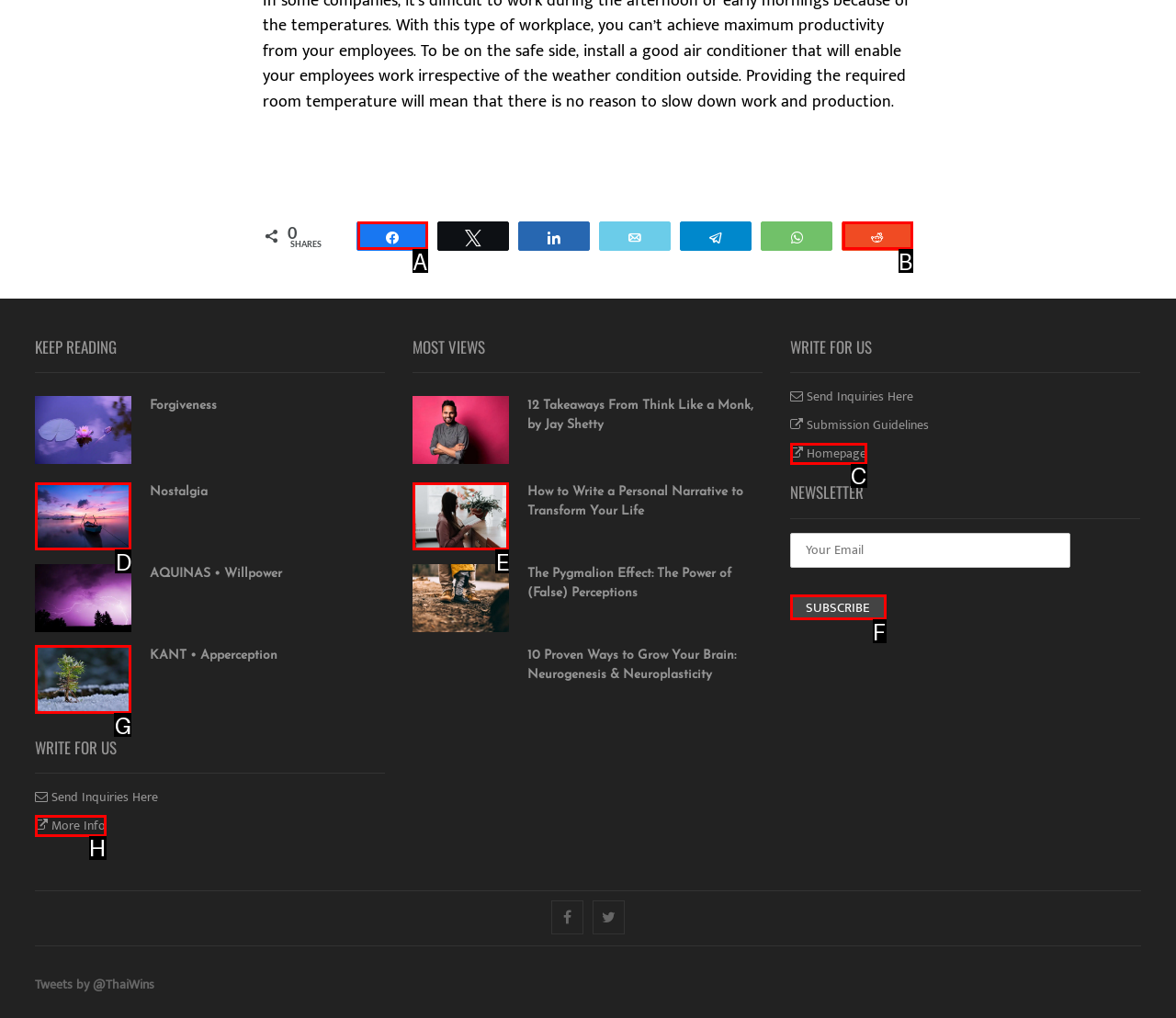Determine which option fits the following description: More Info
Answer with the corresponding option's letter directly.

H